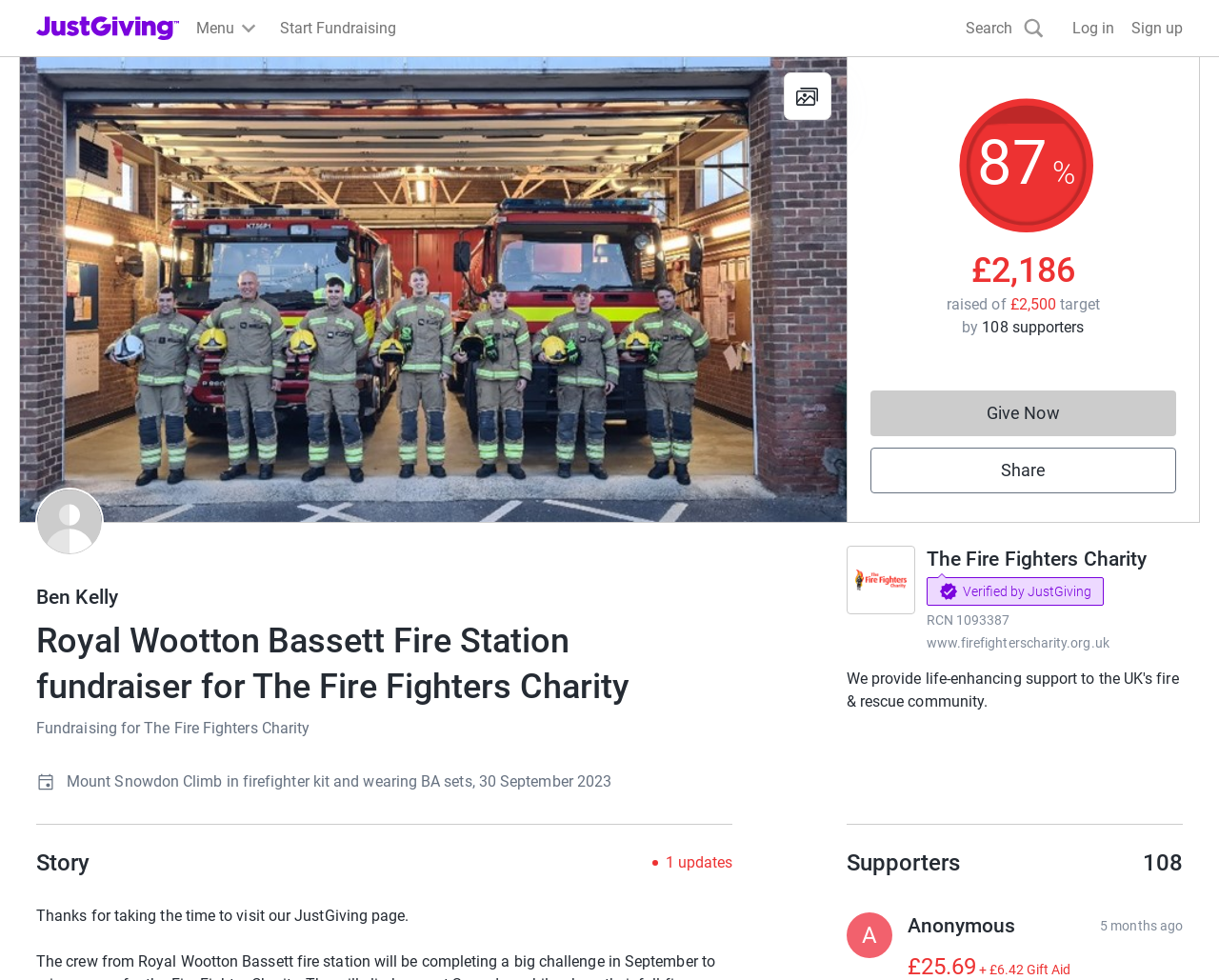Determine the bounding box coordinates for the region that must be clicked to execute the following instruction: "Click the 'Start Fundraising' link".

[0.225, 0.0, 0.329, 0.057]